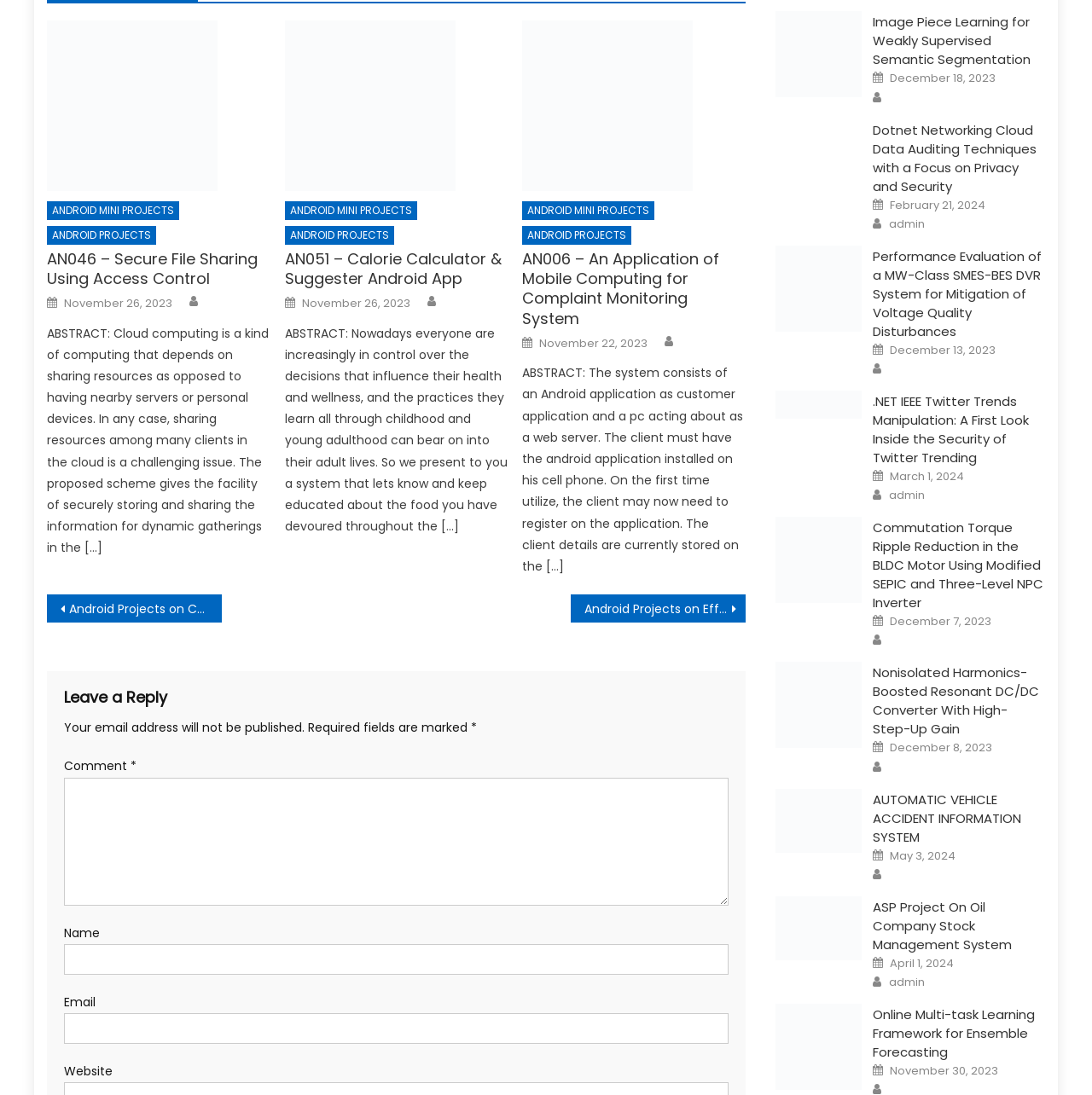What is the purpose of the text box at the bottom of the page?
Refer to the image and provide a one-word or short phrase answer.

Leave a comment